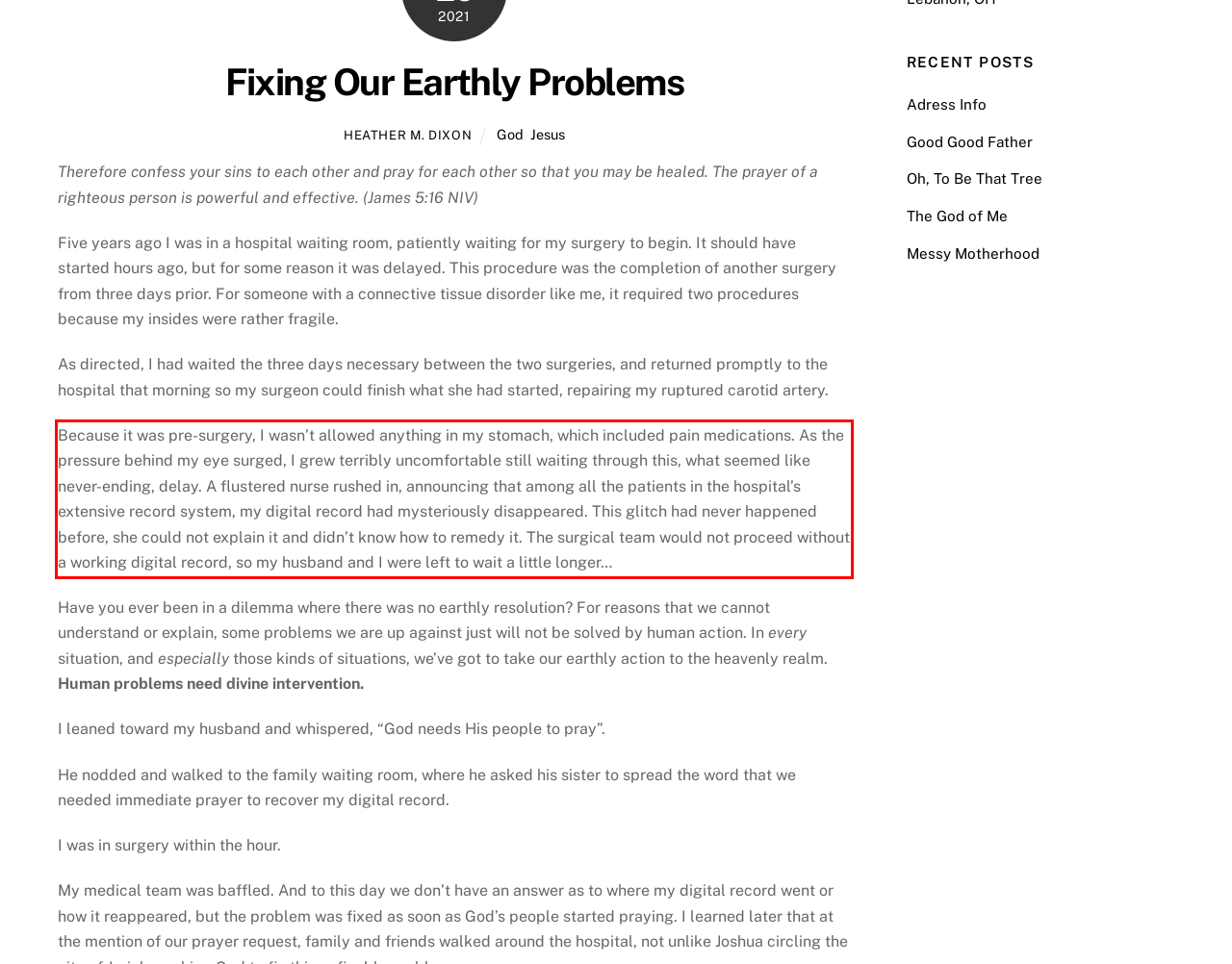You have a screenshot of a webpage with a red bounding box. Identify and extract the text content located inside the red bounding box.

Because it was pre-surgery, I wasn’t allowed anything in my stomach, which included pain medications. As the pressure behind my eye surged, I grew terribly uncomfortable still waiting through this, what seemed like never-ending, delay. A flustered nurse rushed in, announcing that among all the patients in the hospital’s extensive record system, my digital record had mysteriously disappeared. This glitch had never happened before, she could not explain it and didn’t know how to remedy it. The surgical team would not proceed without a working digital record, so my husband and I were left to wait a little longer…